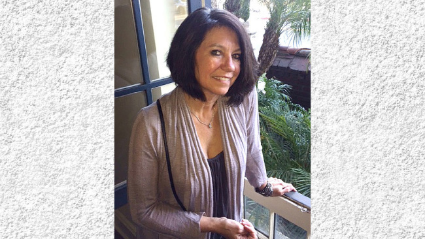Present an elaborate depiction of the scene captured in the image.

The image features Associate Dean Nathalie Martin, a key figure at the University of New Mexico School of Law. She is posed comfortably by a window, smiling warmly as she leans on a railing, surrounded by lush greenery. Martin is known for her significant contributions to research on credit disparities, particularly regarding economically disadvantaged communities and people of color. Her work delves into the concept of the "credit gap" and examines new credit products that seek to navigate traditional consumer credit regulations. This moment captures not only her approachable demeanor but also reflects her dedication to addressing critical issues of race, class, and economic inequality in her academic pursuits.